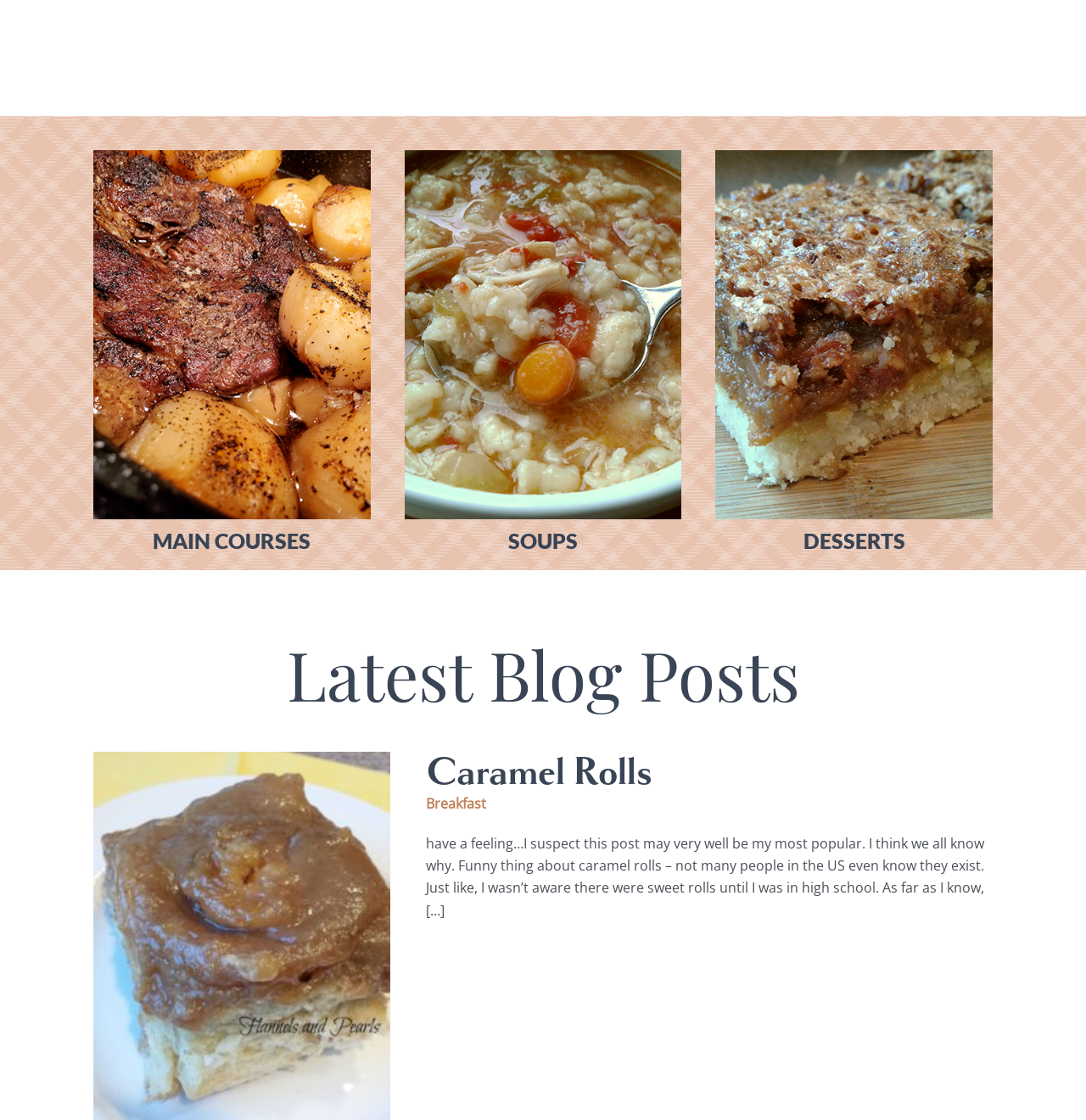What is the title of the section below the recipes?
Based on the image, respond with a single word or phrase.

ABOUT ME